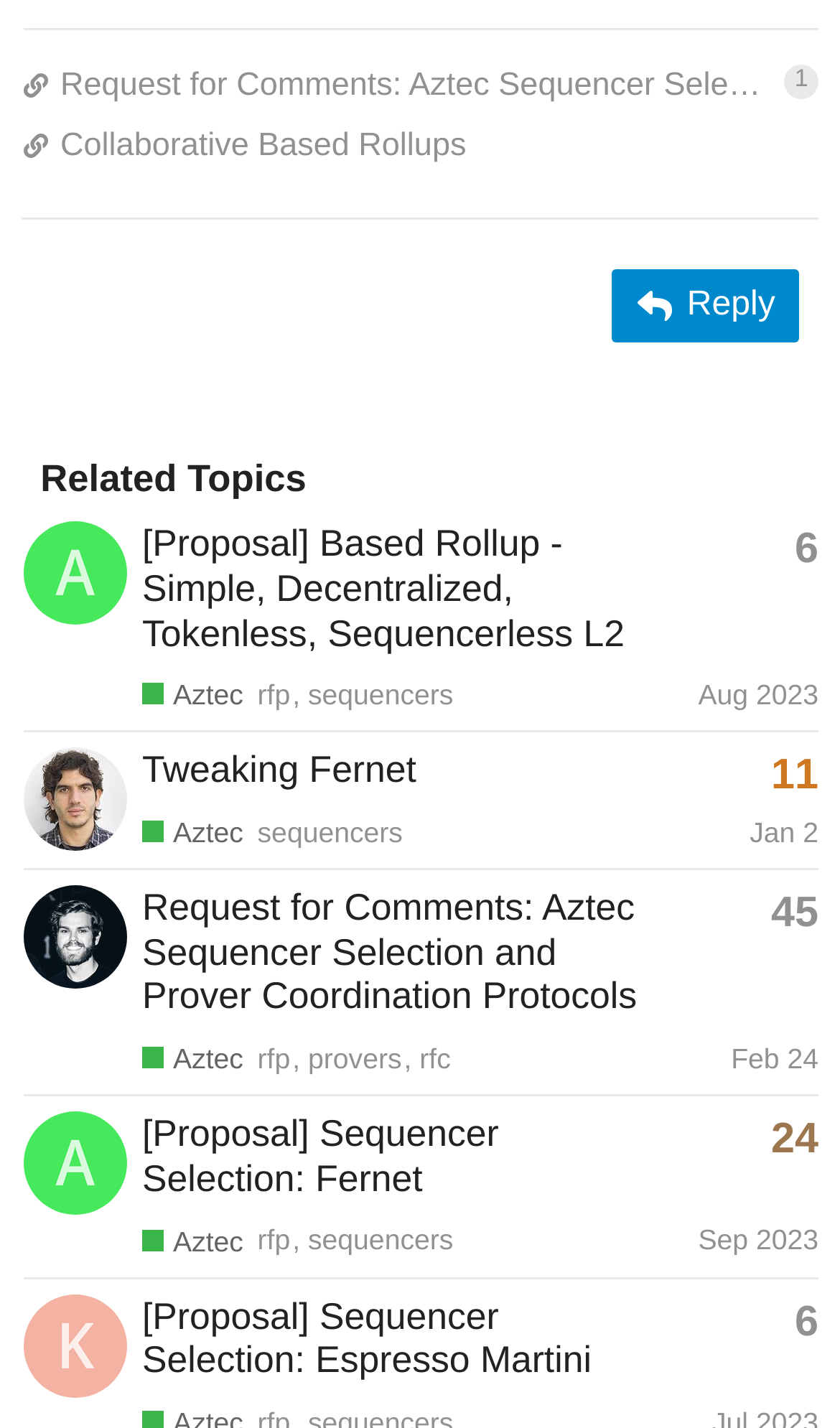How many topics are listed on this page?
Using the image, give a concise answer in the form of a single word or short phrase.

4